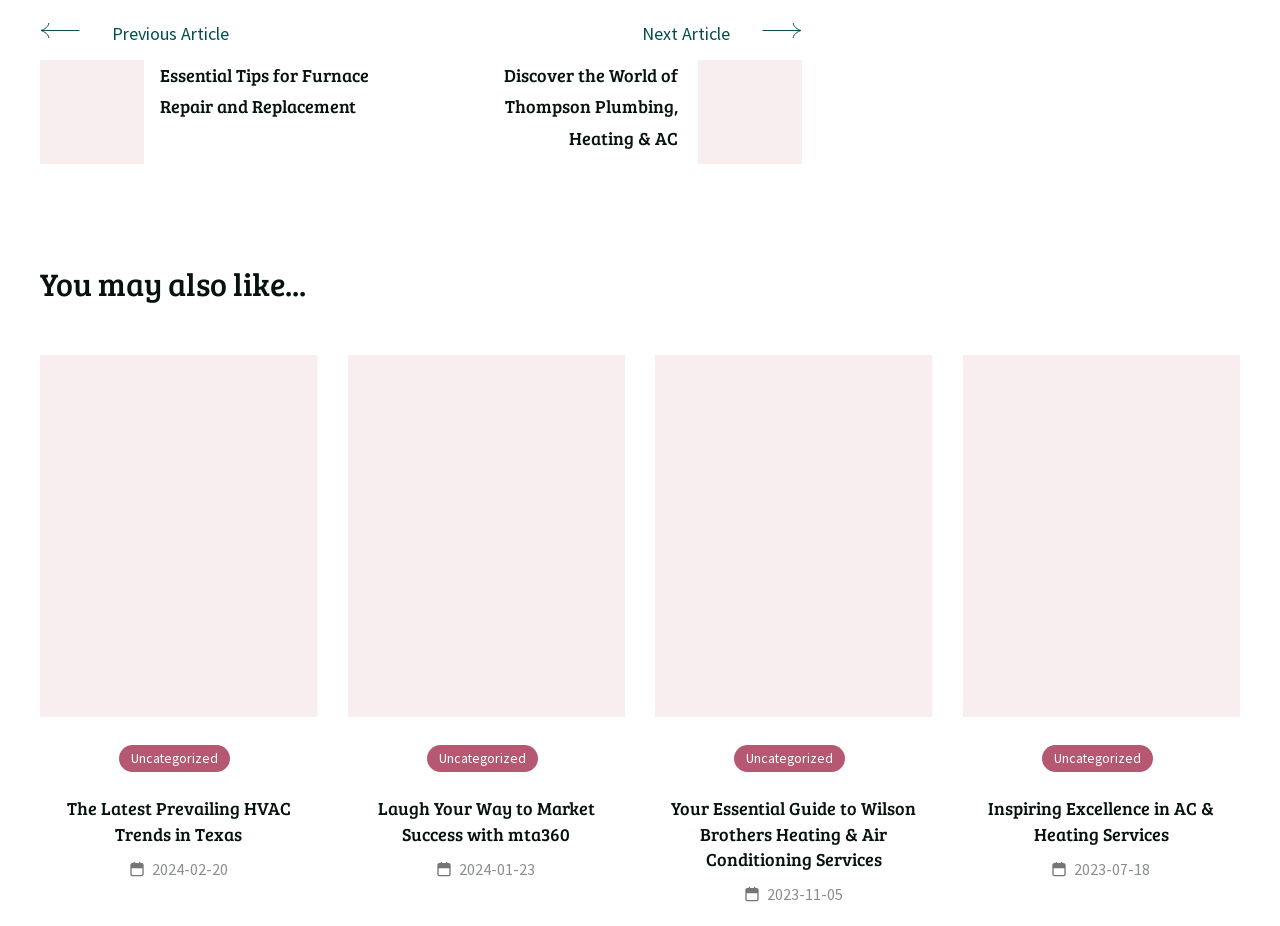How many navigation links are there?
Please answer the question as detailed as possible based on the image.

I counted the number of link elements with the text 'Previous Article' and 'Next Article' and found 2 navigation links.